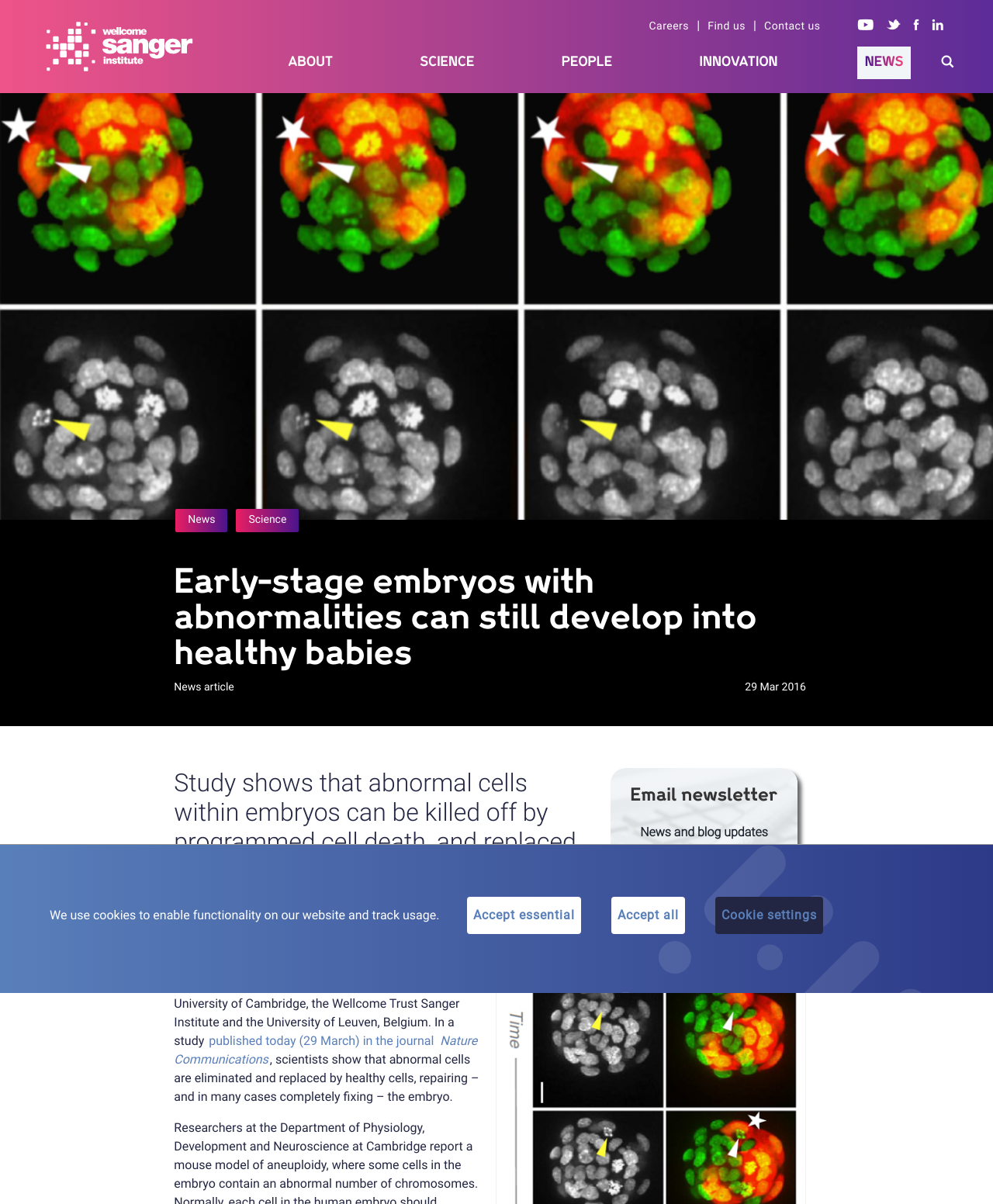Please provide the bounding box coordinates for the element that needs to be clicked to perform the following instruction: "Read more about the research published in Nature Communications". The coordinates should be given as four float numbers between 0 and 1, i.e., [left, top, right, bottom].

[0.175, 0.858, 0.481, 0.886]